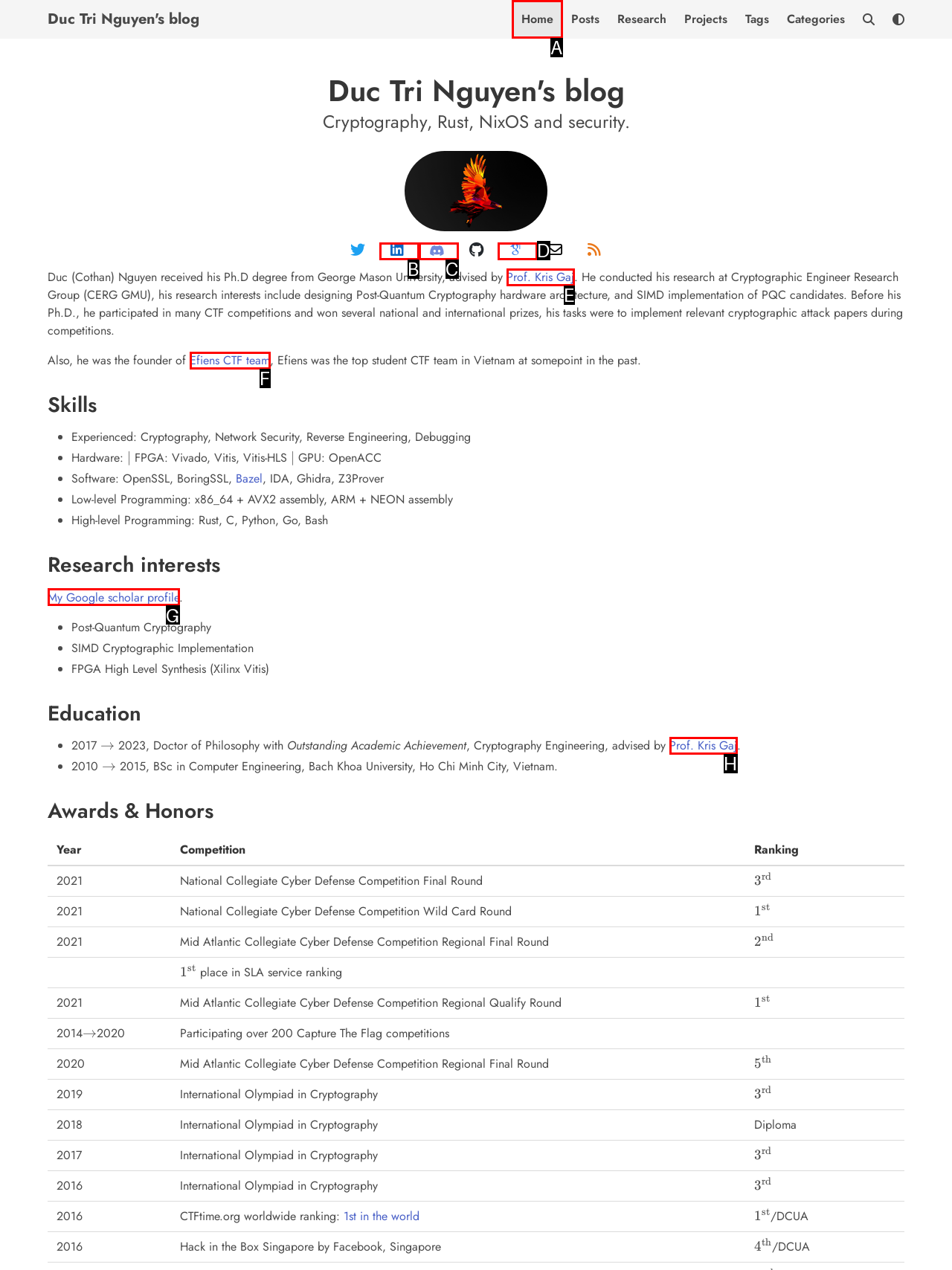Which HTML element should be clicked to perform the following task: Read the full disclosure policy
Reply with the letter of the appropriate option.

None